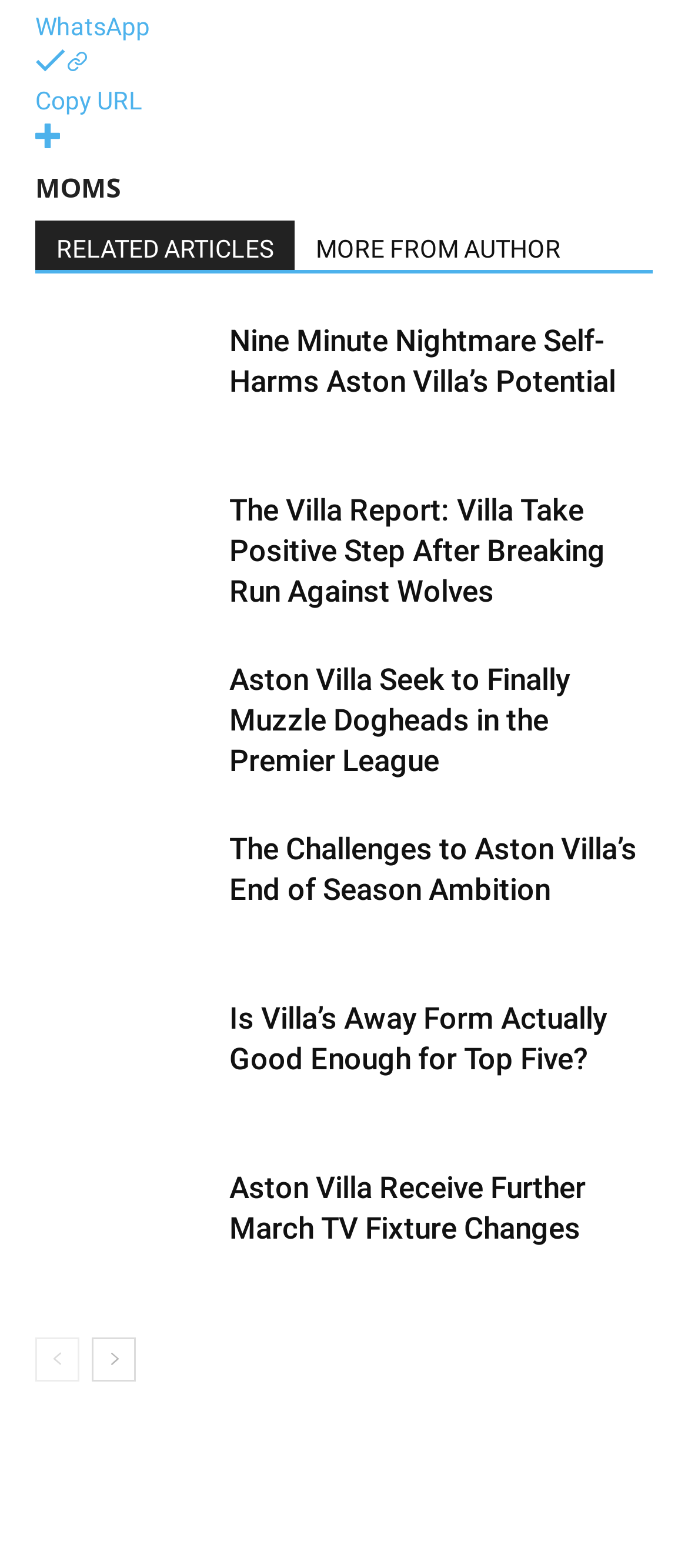Highlight the bounding box coordinates of the element you need to click to perform the following instruction: "Go to next page."

[0.133, 0.853, 0.197, 0.881]